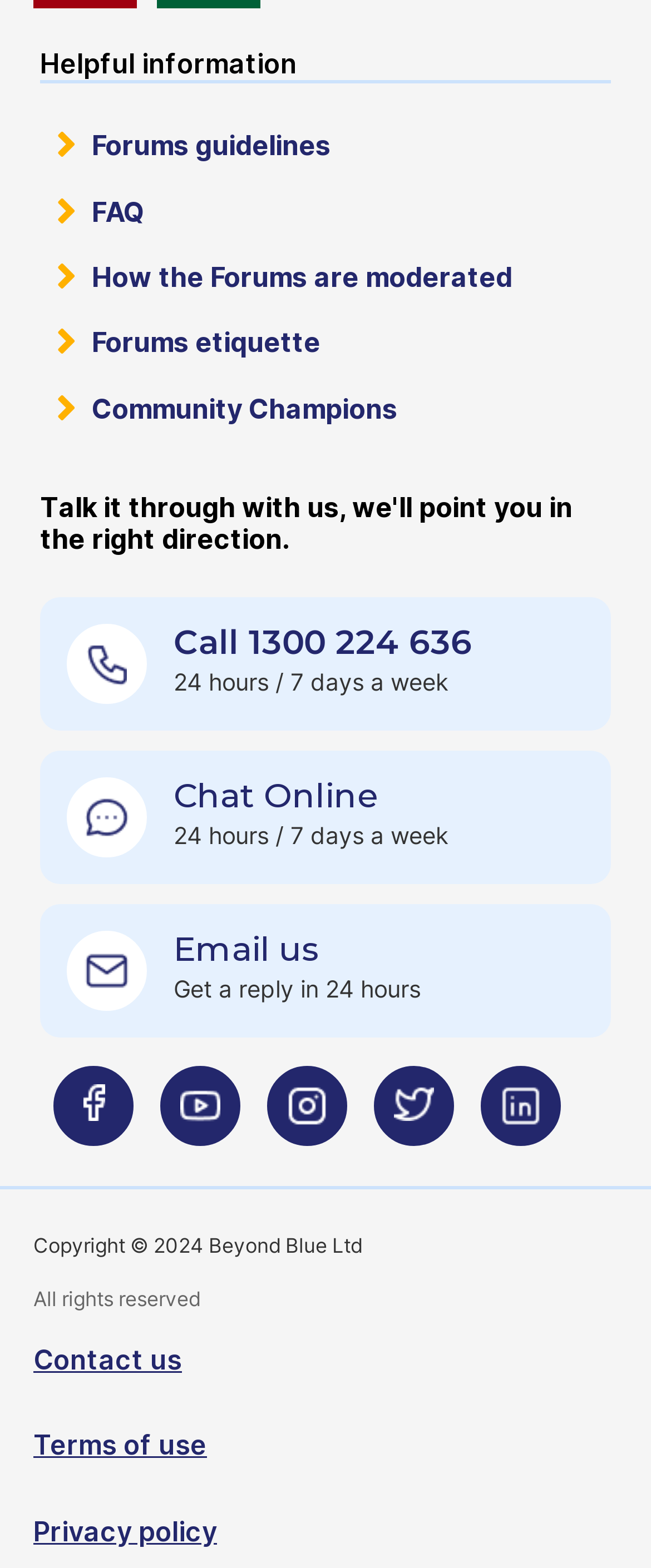Can you provide the bounding box coordinates for the element that should be clicked to implement the instruction: "Visit Beyond Blue Facebook page"?

[0.062, 0.704, 0.226, 0.722]